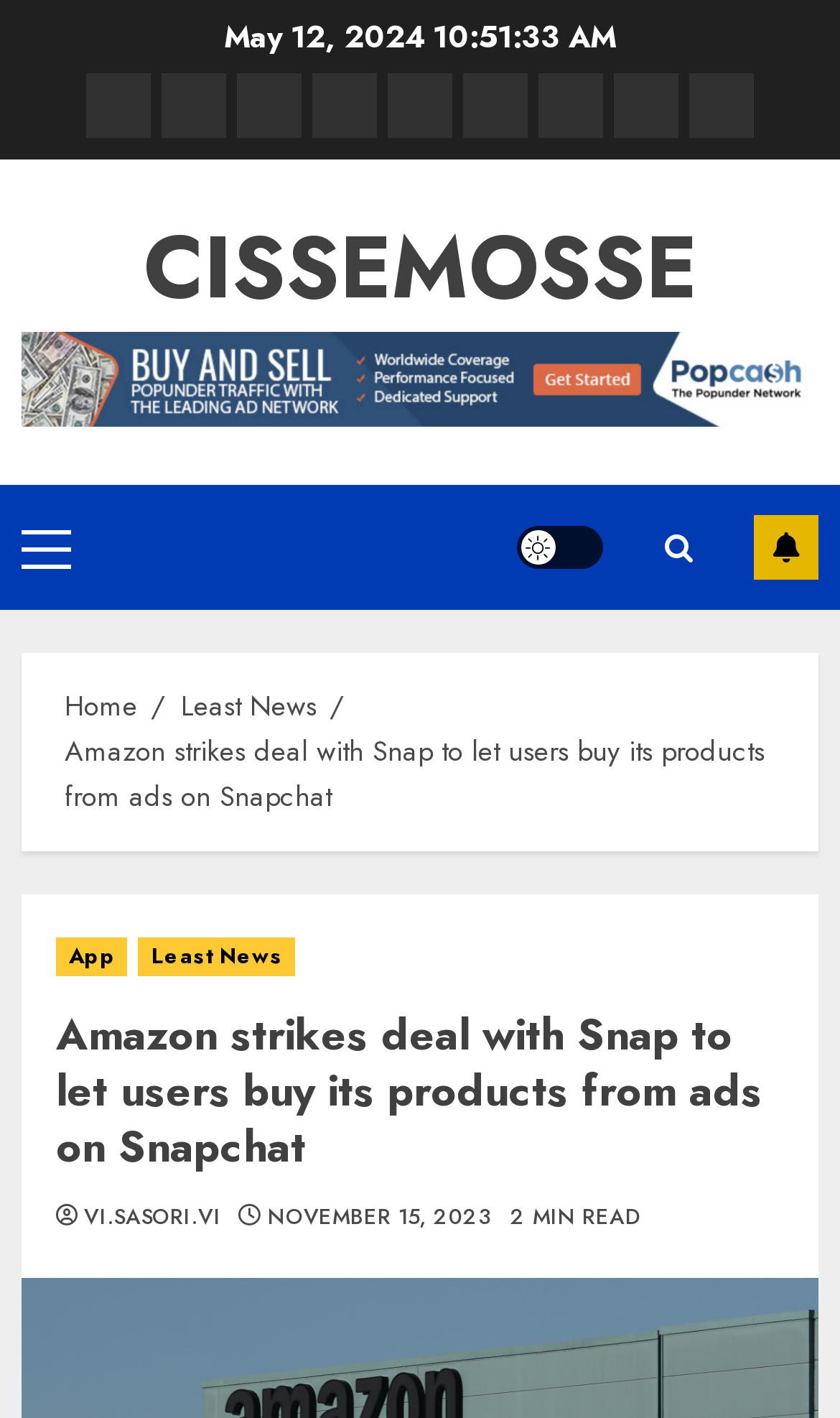Given the description of the UI element: "title="TollywoodAce"", predict the bounding box coordinates in the form of [left, top, right, bottom], with each value being a float between 0 and 1.

None